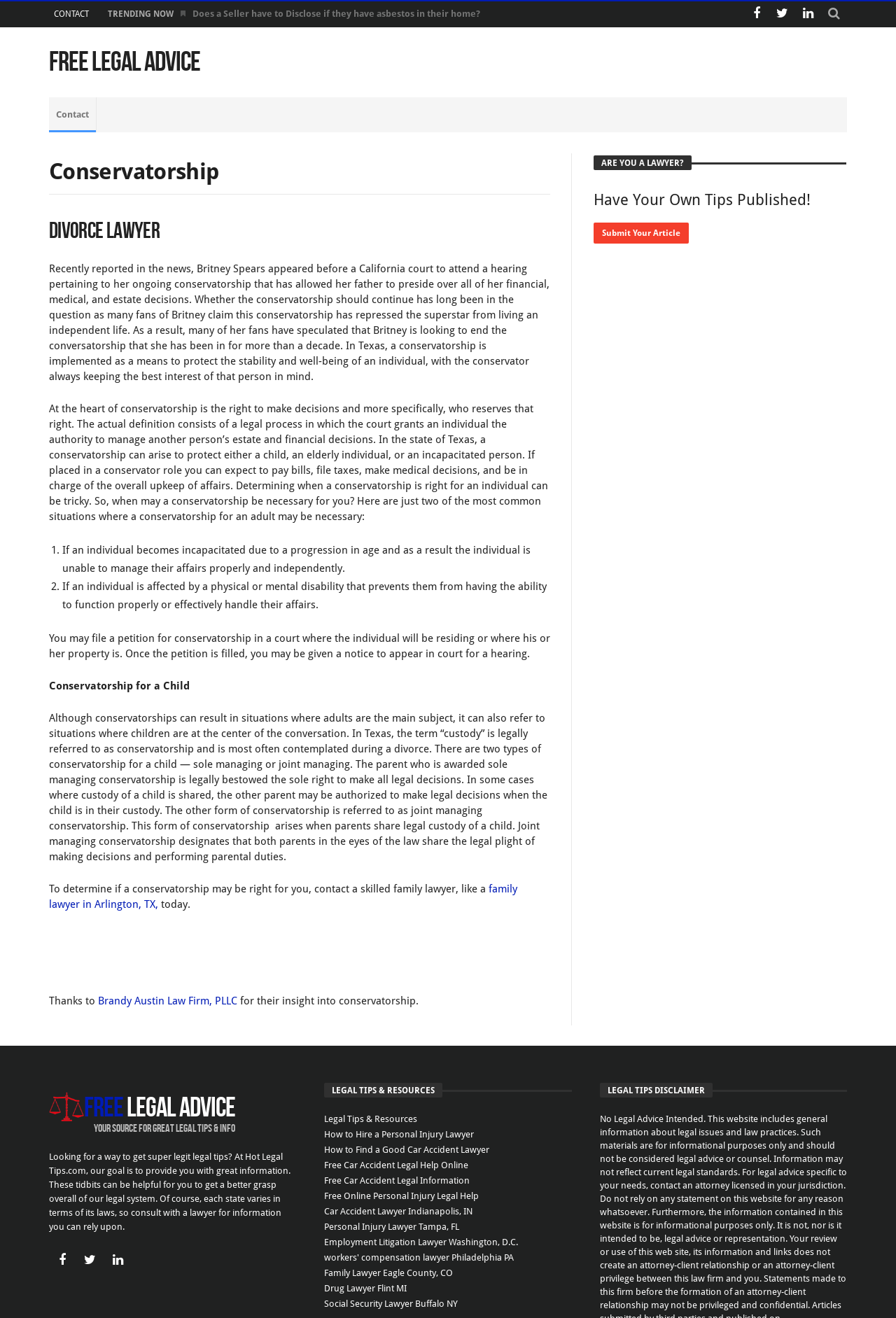Determine the bounding box coordinates for the HTML element described here: "Drug Lawyer Flint MI".

[0.362, 0.973, 0.638, 0.984]